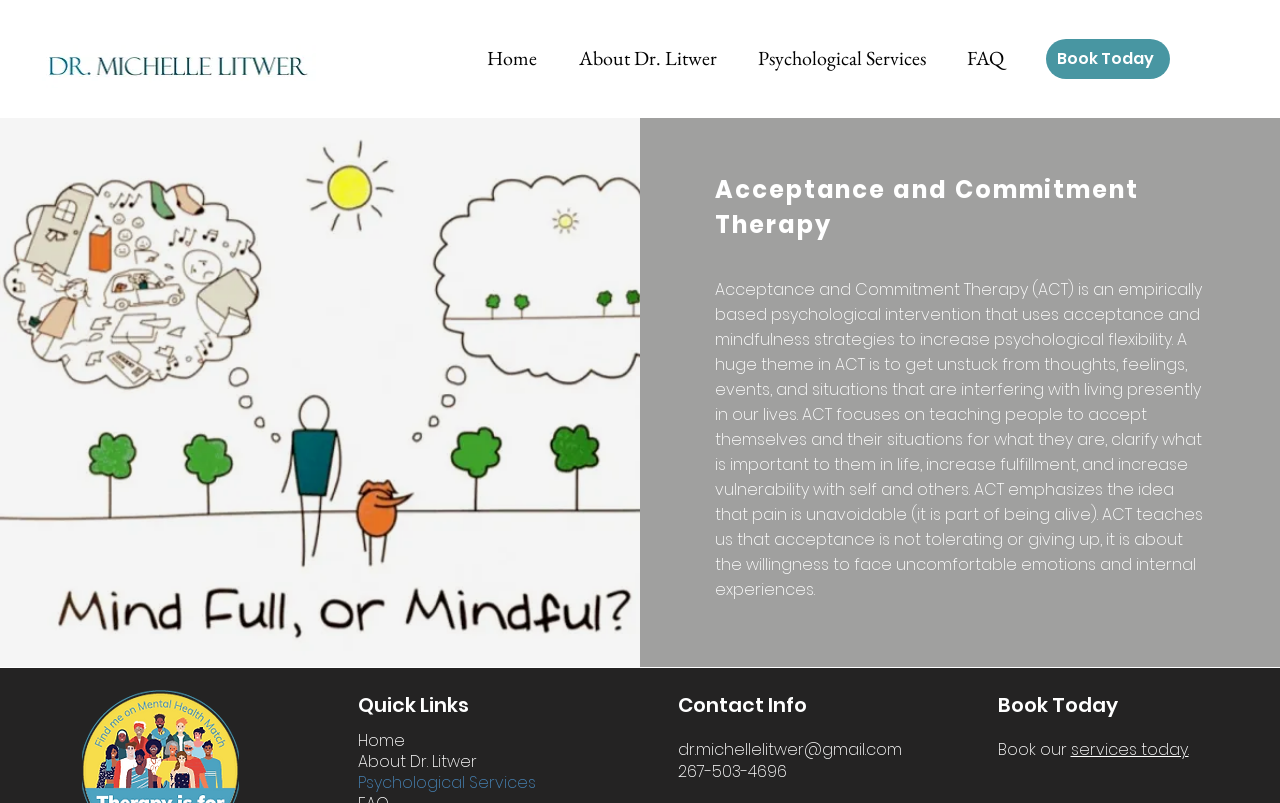Please specify the bounding box coordinates of the clickable section necessary to execute the following command: "Click the 'About Dr. Litwer' link".

[0.436, 0.051, 0.577, 0.095]